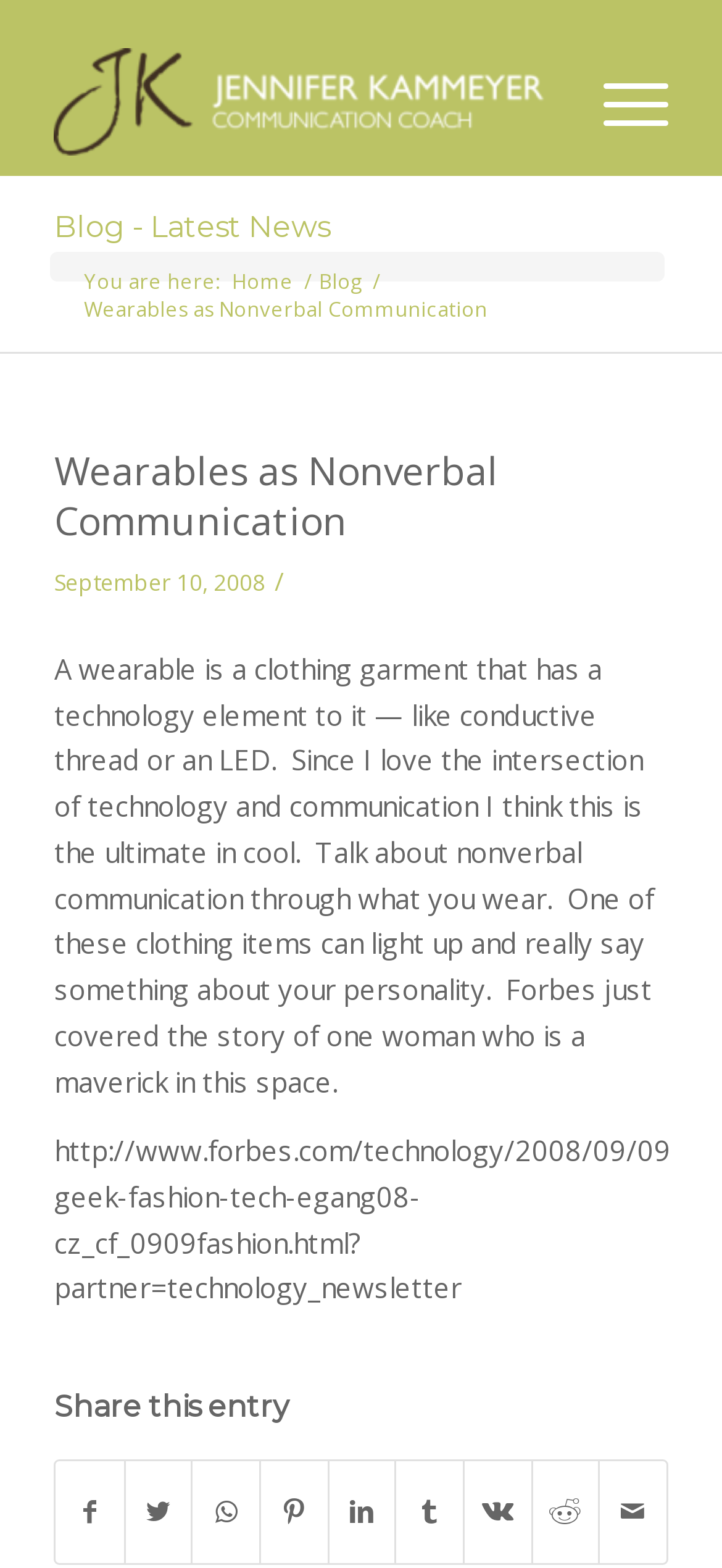Please identify the bounding box coordinates of the area I need to click to accomplish the following instruction: "Click on the 'Jennifer Kammeyer Communication Coach' image".

[0.075, 0.031, 0.755, 0.099]